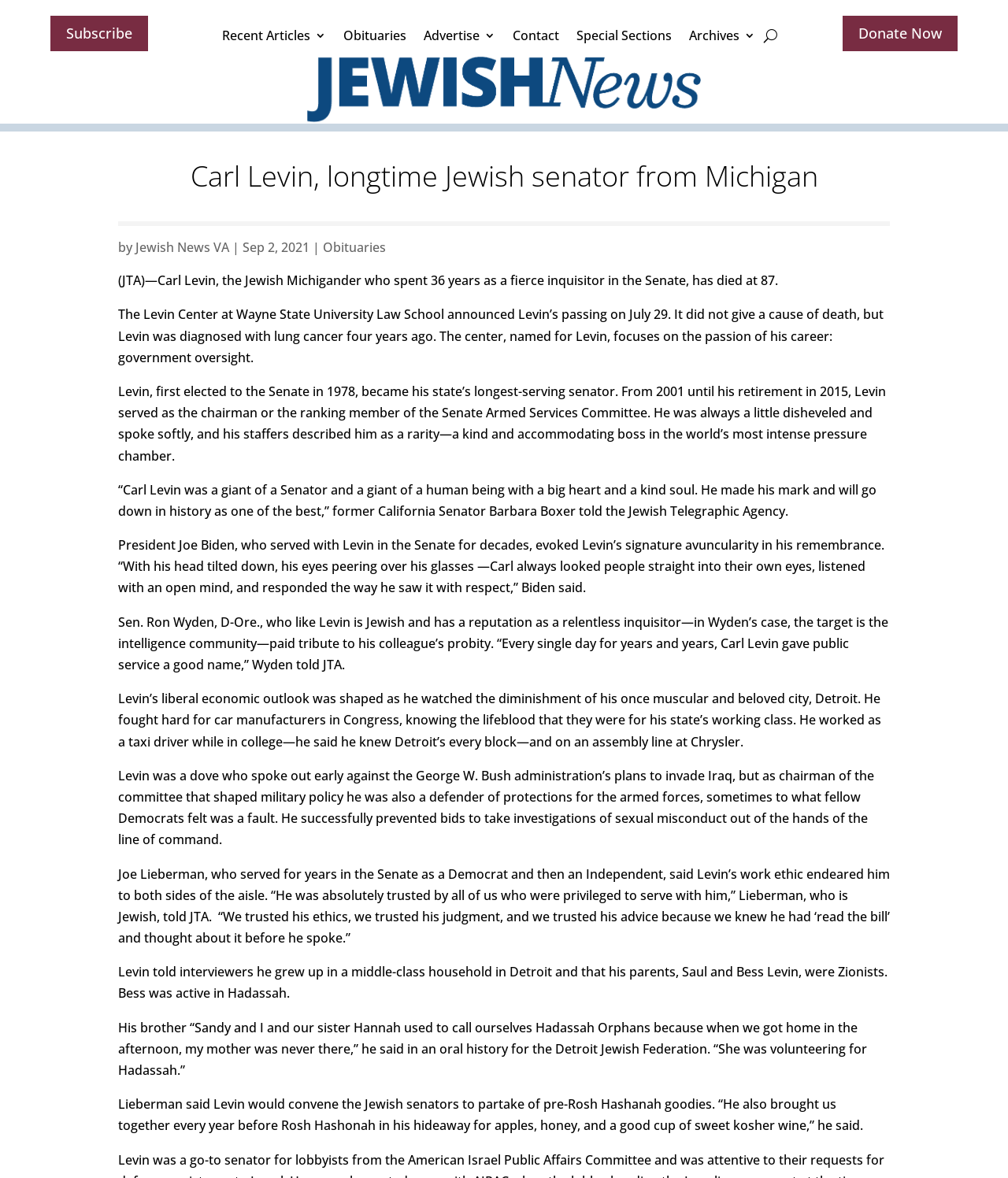What is the name of the Jewish senator from Michigan?
Using the image as a reference, give an elaborate response to the question.

The name of the Jewish senator from Michigan can be found in the heading of the webpage, which is 'Carl Levin, longtime Jewish senator from Michigan'. This heading is located at the top of the webpage and is the main title of the article.